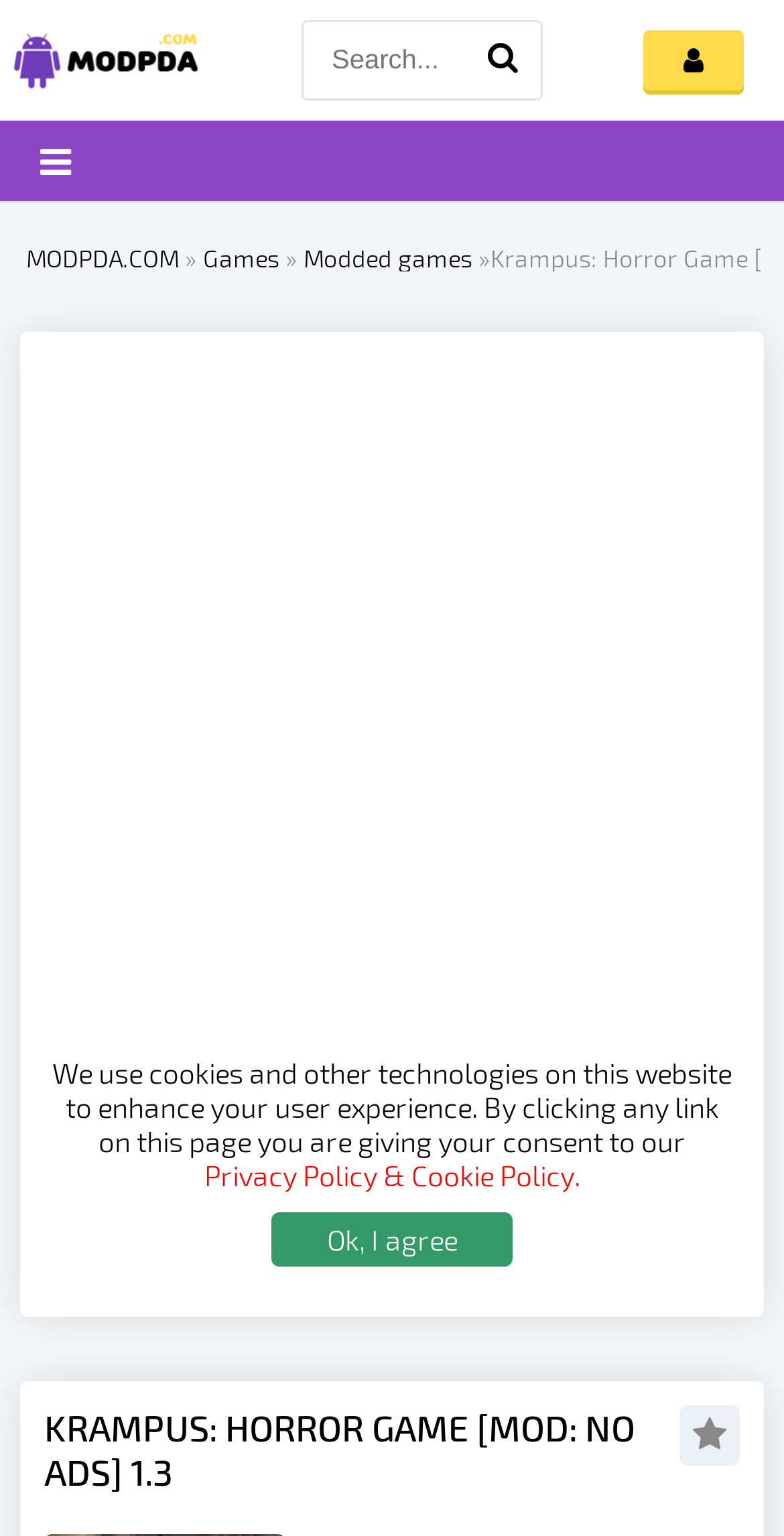Identify and provide the main heading of the webpage.

KRAMPUS: HORROR GAME [MOD: NO ADS] 1.3